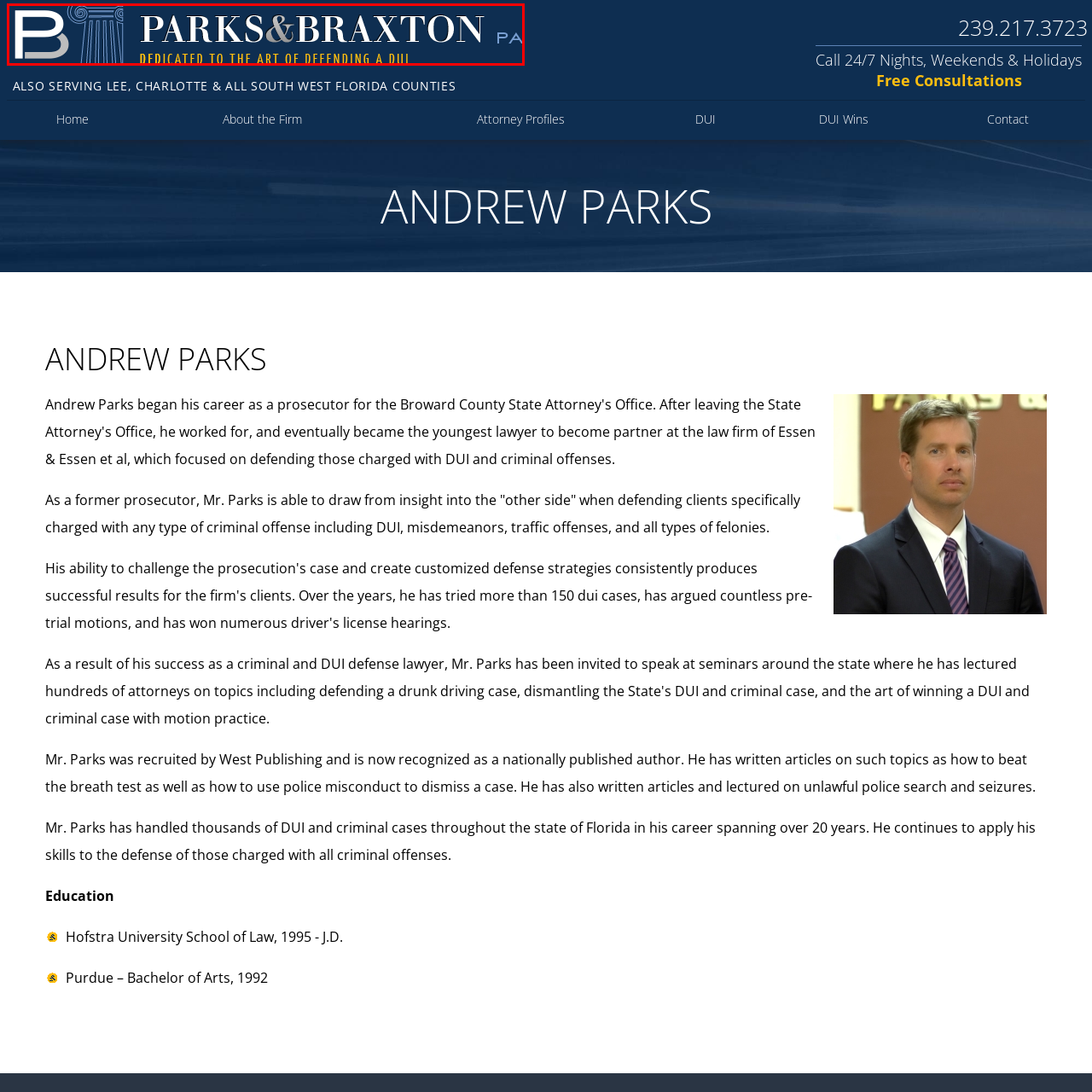Draft a detailed caption for the image located inside the red outline.

The image features the logo of "Parks & Braxton, PA," a law firm specializing in DUI defense. The design incorporates a prominent letter "B," symbolizing the firm, alongside a classic column motif that evokes a sense of justice and legal tradition. The text "PARKS & BRAXTON" is elegantly displayed in a sophisticated font, reinforcing the firm’s professional image. Below the firm’s name, the phrase "DEDICATED TO THE ART OF DEFENDING A DUI" emphasizes their commitment and expertise in this area of law. The color scheme, primarily dark blue with white and gold accents, conveys a sense of trust, reliability, and professionalism, essential qualities for legal representation.